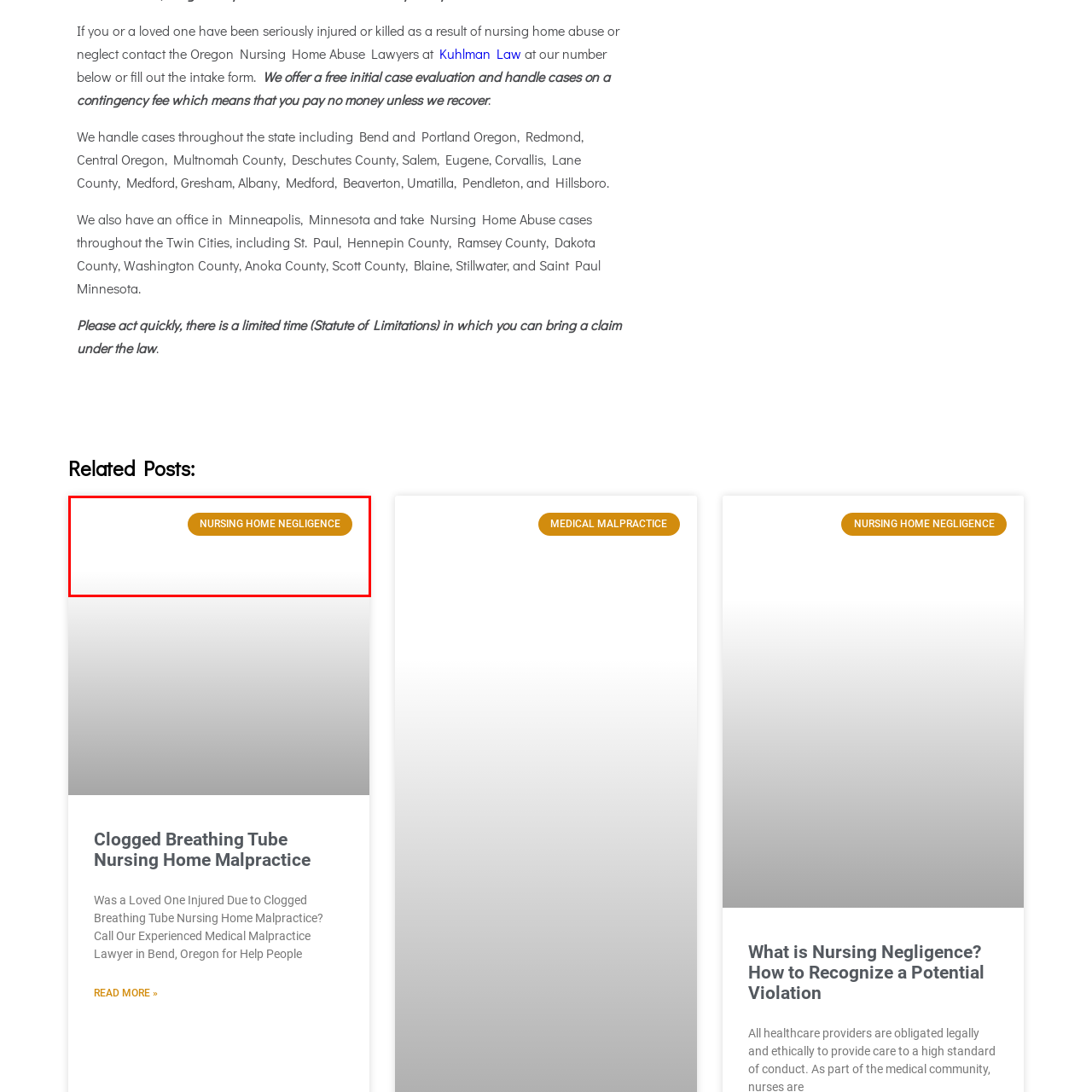Examine the red-bounded region in the image and describe it in detail.

The image features a prominently displayed button labeled "NURSING HOME NEGLIGENCE" against a clean, white background. This button is likely part of a navigation or call-to-action section on a webpage focused on legal services related to nursing home abuse and negligence. The vibrant orange color of the button draws attention, emphasizing its importance and inviting visitors to click for more information or resources on this critical subject. The context suggests that the content is aimed at raising awareness and providing assistance for those affected by nursing home negligence.